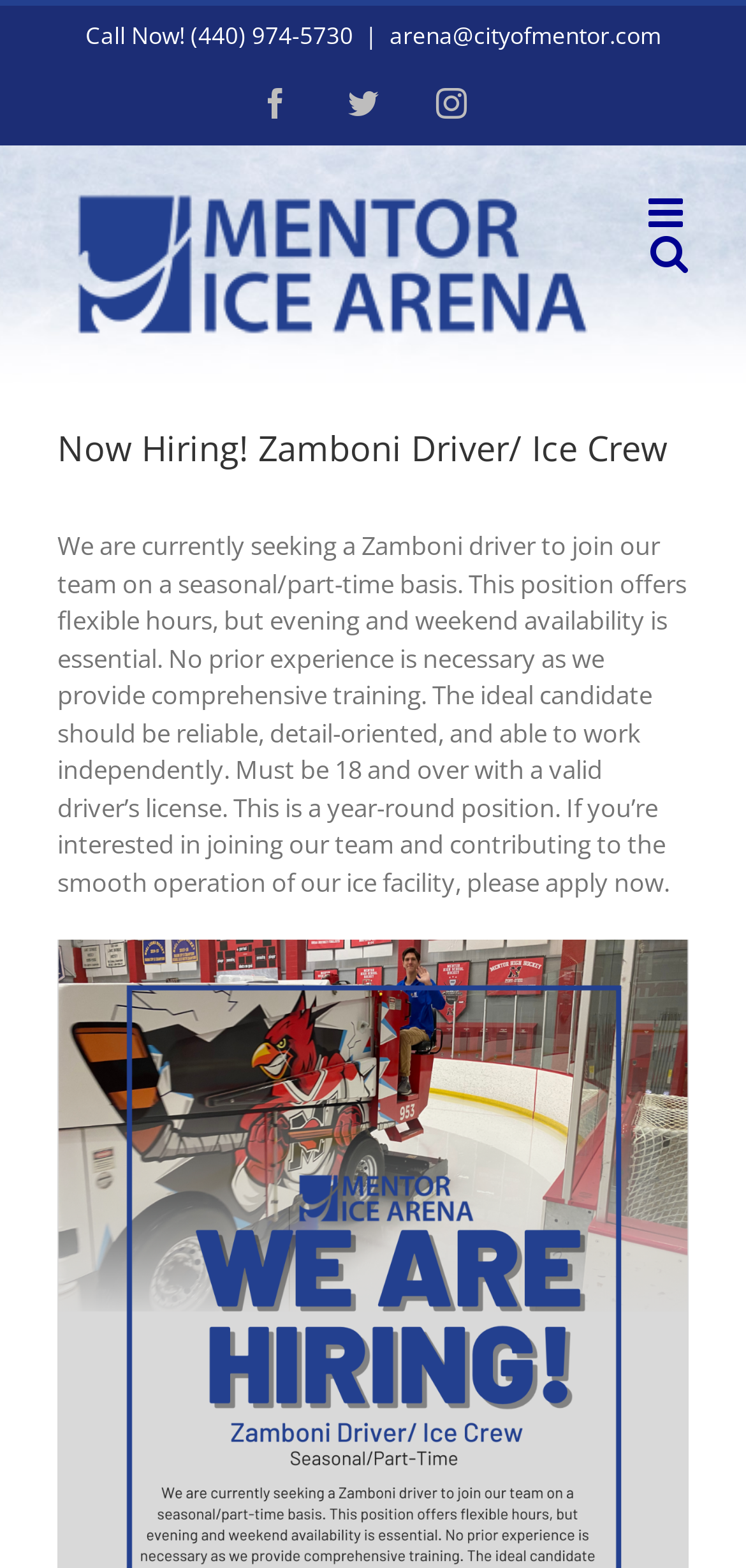Given the element description, predict the bounding box coordinates in the format (top-left x, top-left y, bottom-right x, bottom-right y). Make sure all values are between 0 and 1. Here is the element description: ElectricQuilt.com

None